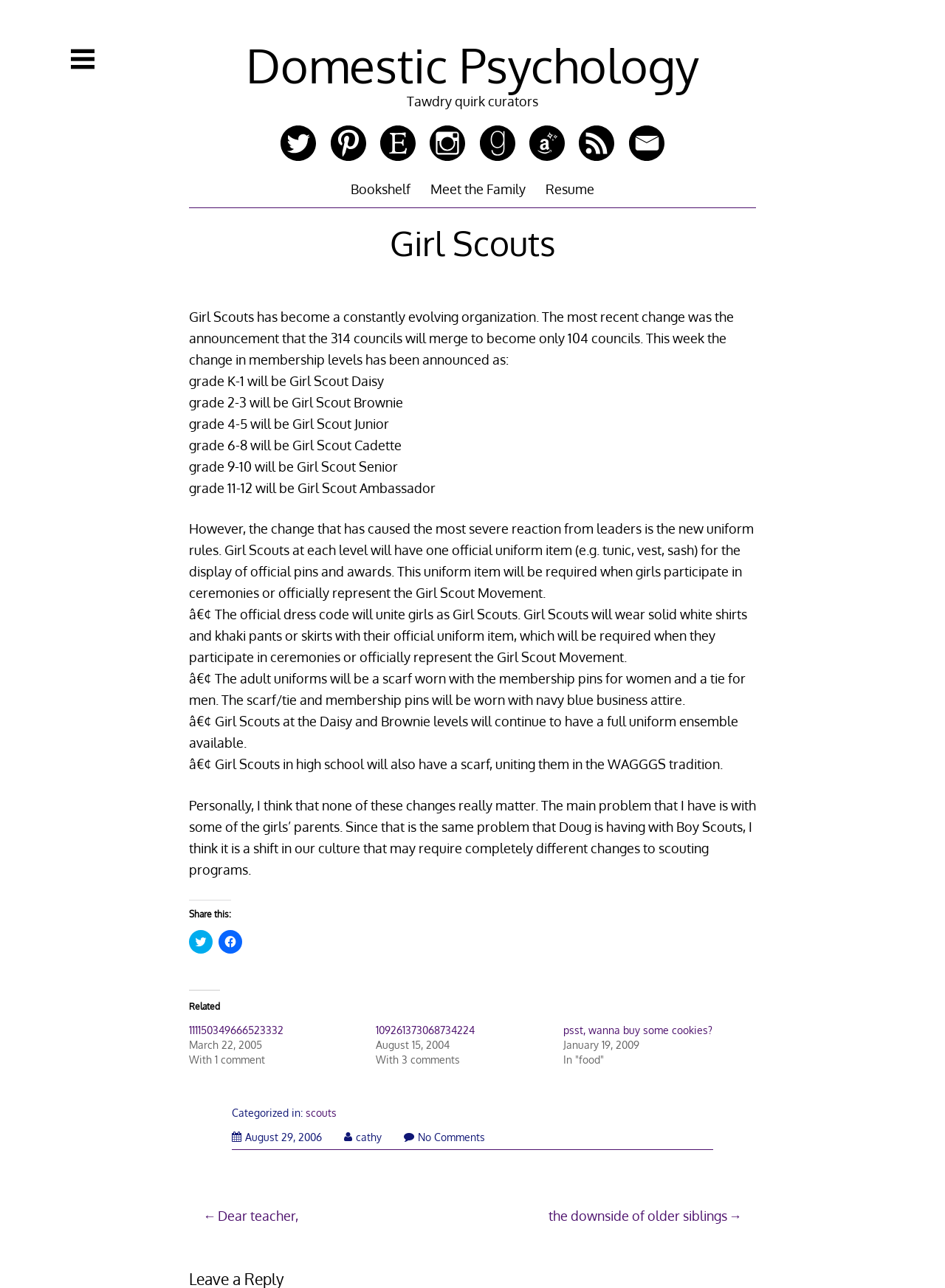Please identify the bounding box coordinates of the region to click in order to complete the given instruction: "Click the 'Related' link". The coordinates should be four float numbers between 0 and 1, i.e., [left, top, right, bottom].

[0.2, 0.768, 0.233, 0.787]